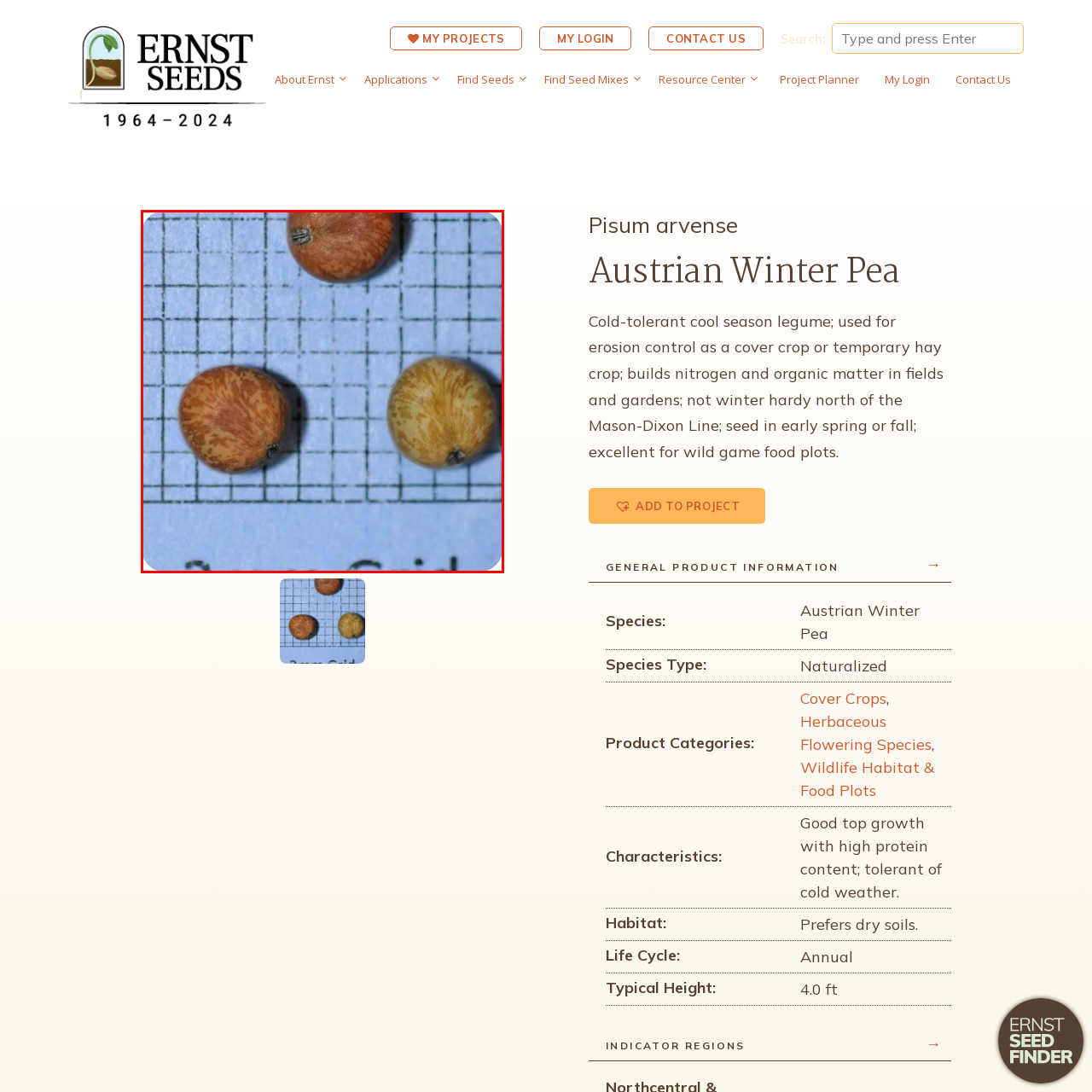Observe the section highlighted in yellow, What is the primary color of the seeds? 
Please respond using a single word or phrase.

Brown and tan